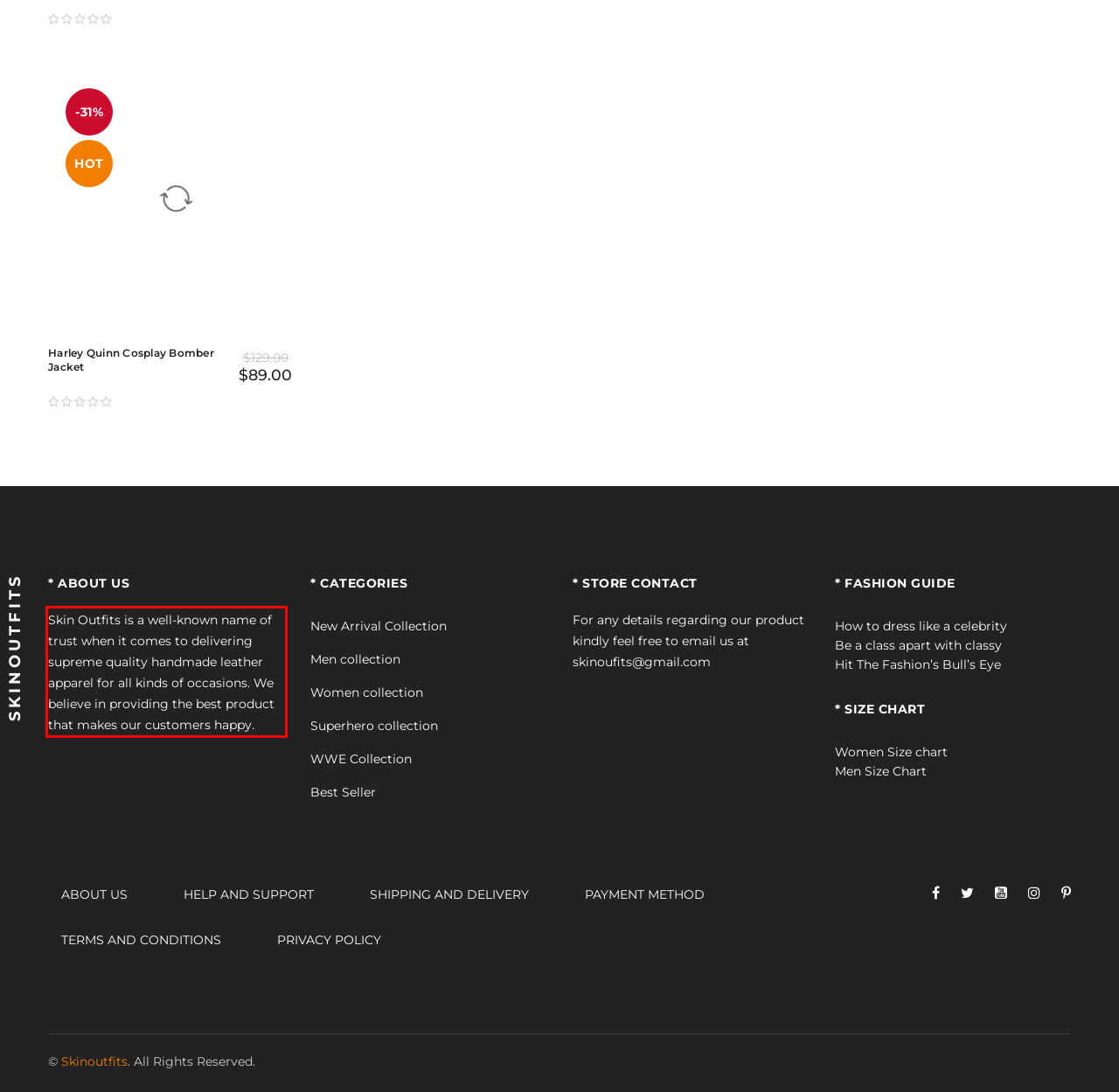Identify the text within the red bounding box on the webpage screenshot and generate the extracted text content.

Skin Outfits is a well-known name of trust when it comes to delivering supreme quality handmade leather apparel for all kinds of occasions. We believe in providing the best product that makes our customers happy.